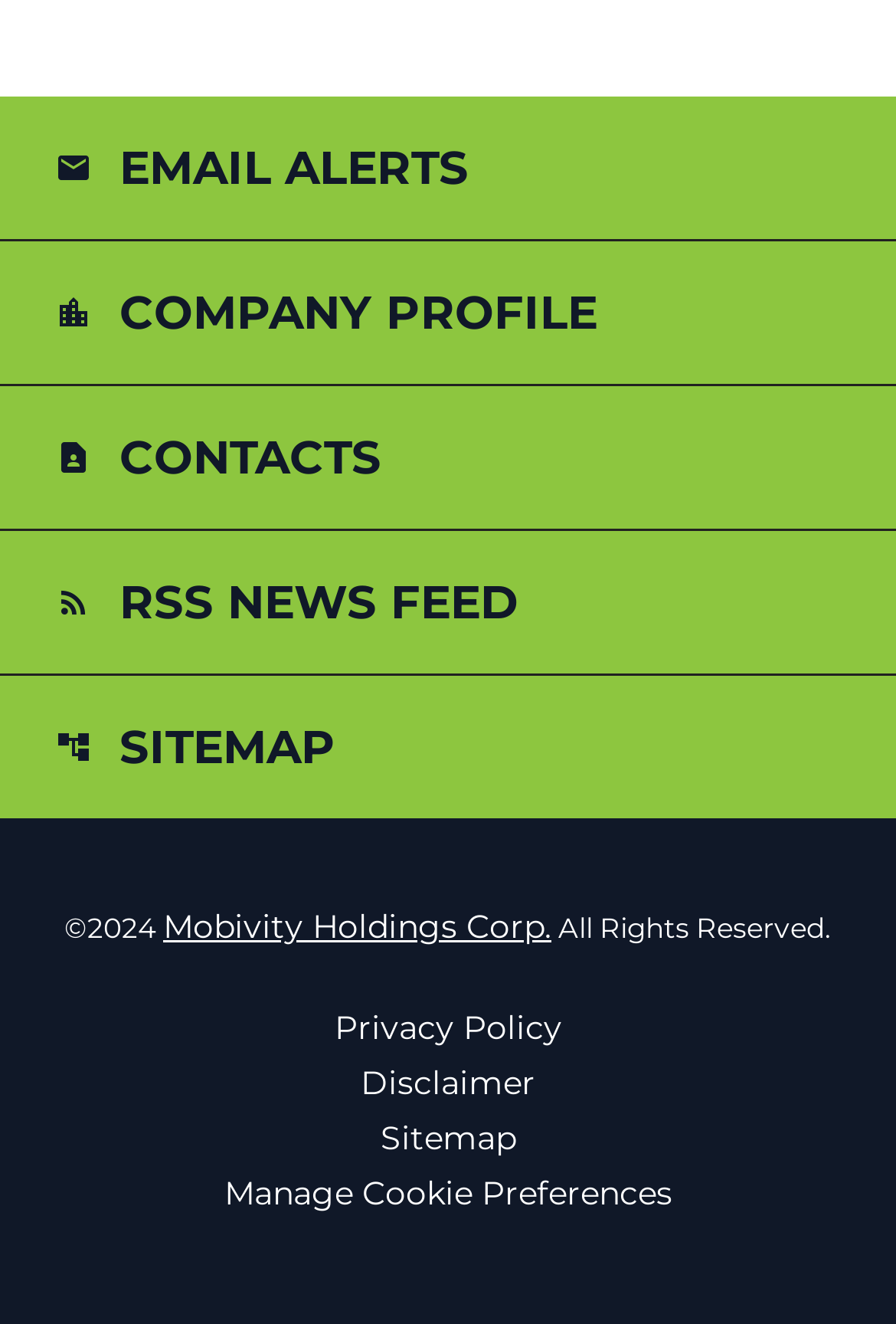Utilize the information from the image to answer the question in detail:
What is the company name?

I found the company name by looking at the link element with the text 'Mobivity Holdings Corp.' which is located at the bottom of the page, indicating it's likely the company name.